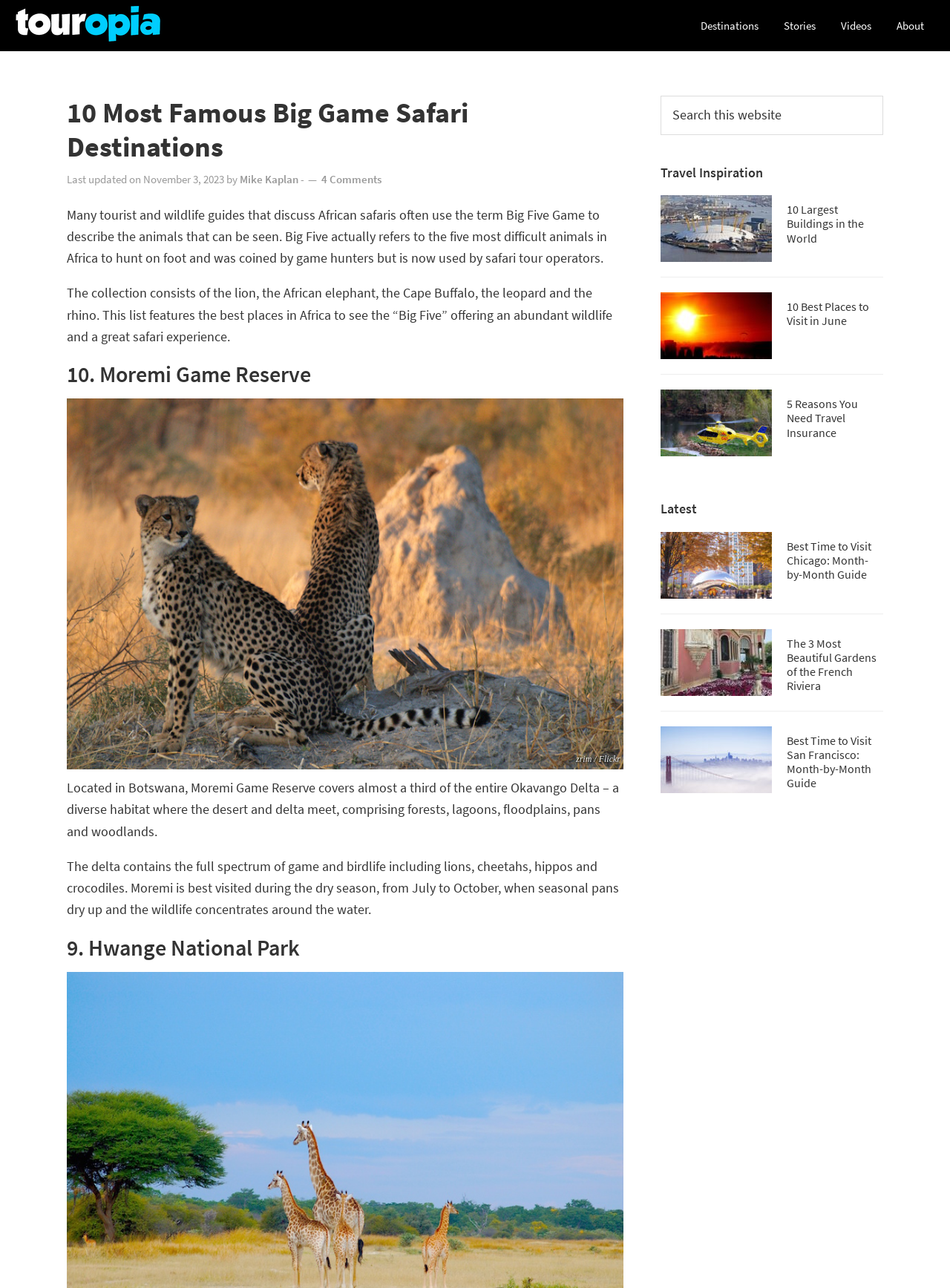Please find and report the primary heading text from the webpage.

10 Most Famous Big Game Safari Destinations